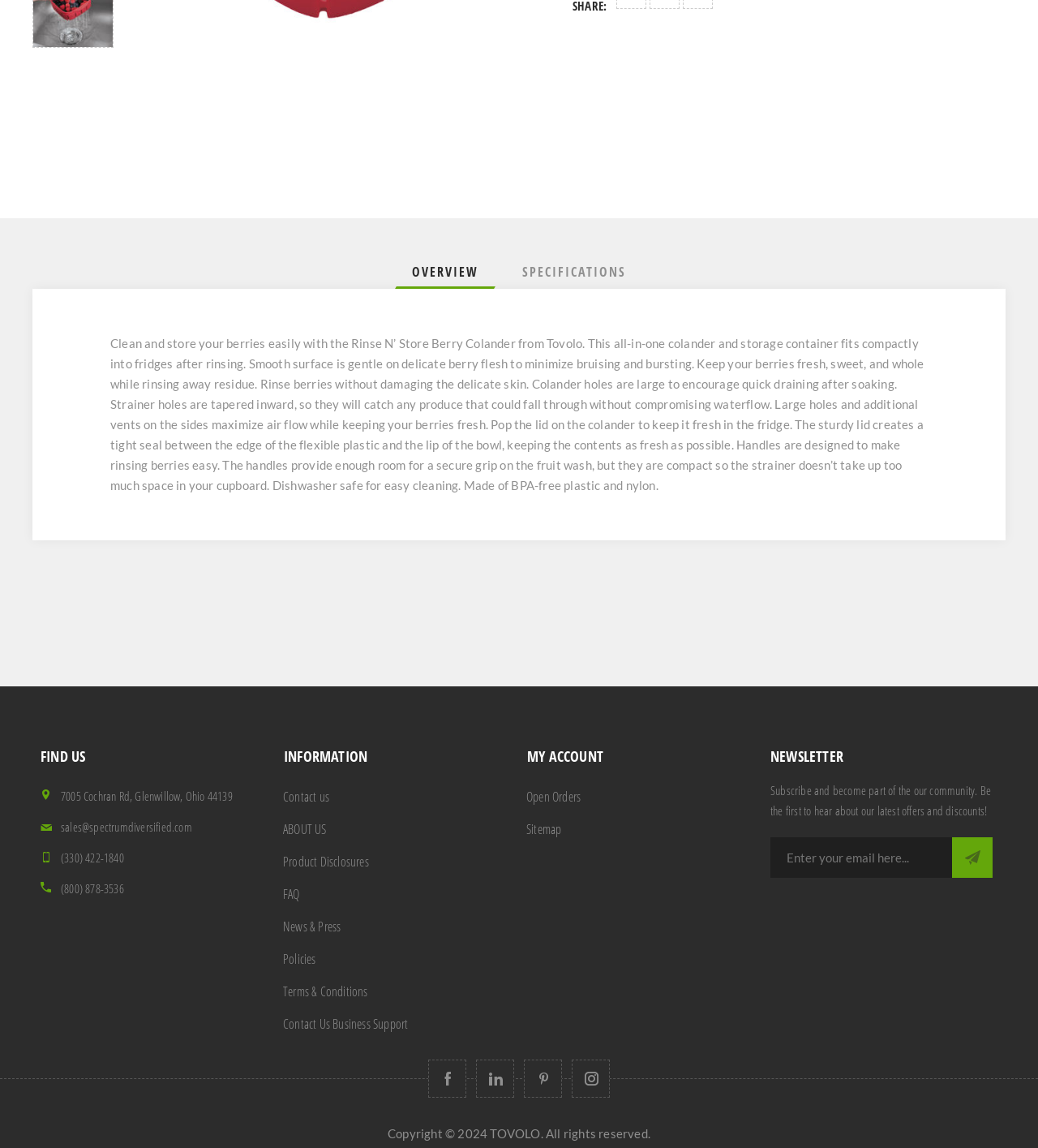Provide the bounding box coordinates for the specified HTML element described in this description: "Policies". The coordinates should be four float numbers ranging from 0 to 1, in the format [left, top, right, bottom].

[0.266, 0.821, 0.5, 0.85]